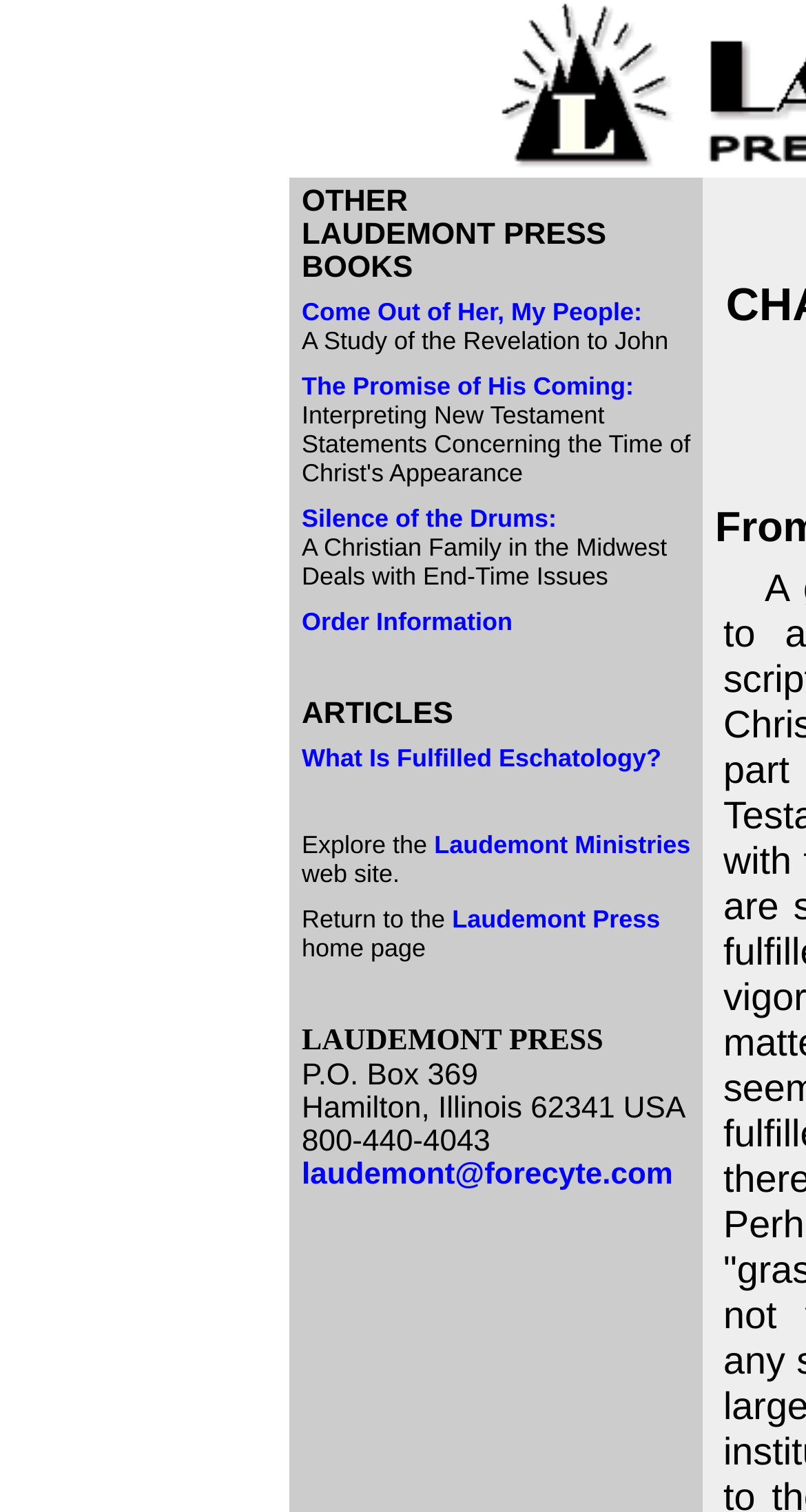Please specify the bounding box coordinates of the clickable section necessary to execute the following command: "Learn about Laudemont Ministries".

[0.539, 0.549, 0.857, 0.568]